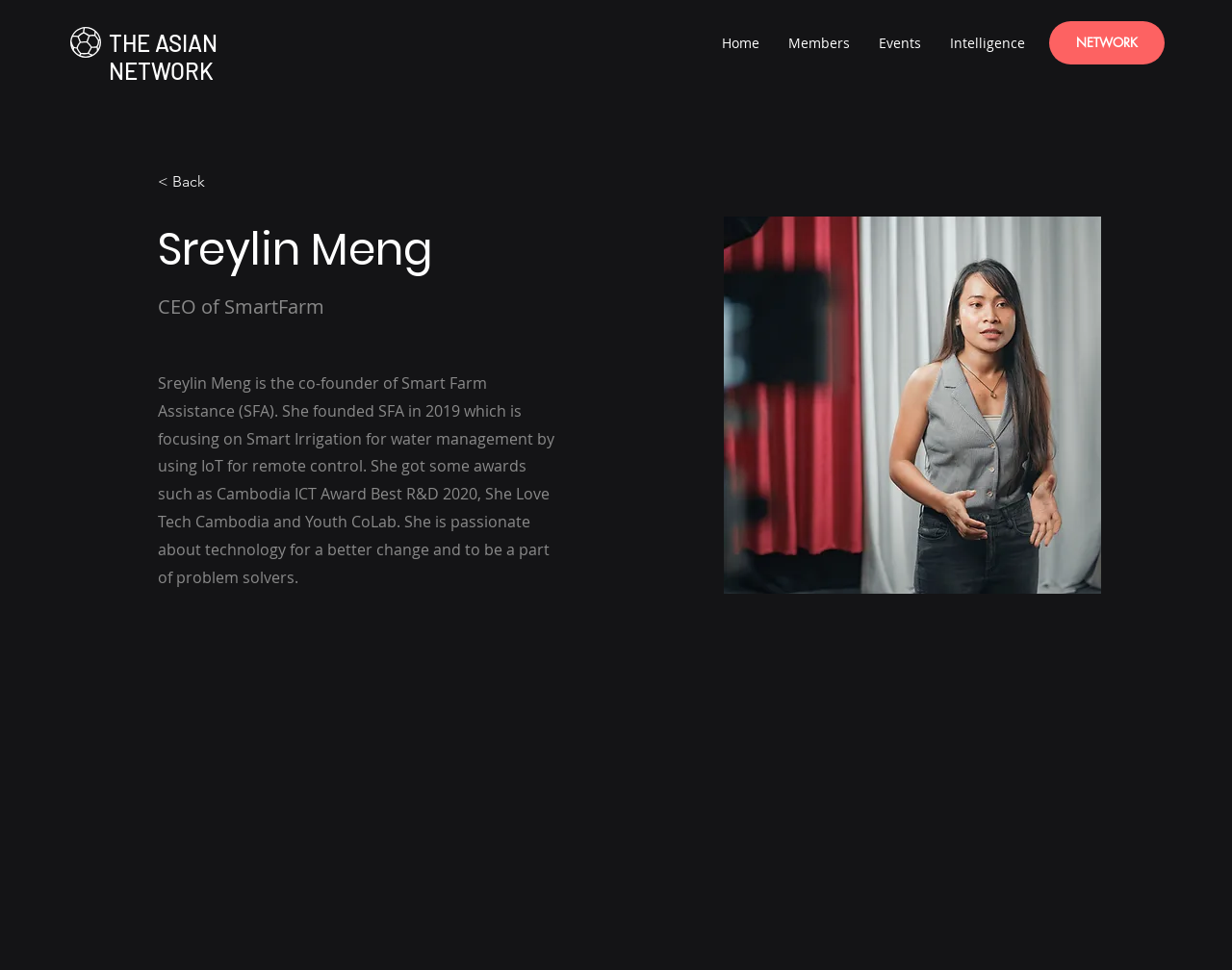Provide the bounding box for the UI element matching this description: "< Back".

[0.128, 0.174, 0.19, 0.202]